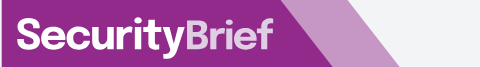Describe every important feature and element in the image comprehensively.

The image displays the logo of "SecurityBrief," a digital platform dedicated to delivering technology news specifically tailored for Chief Information Security Officers (CISOs) and cybersecurity decision-makers. The logo is prominently highlighted against a vibrant purple background, emphasizing the brand's focus on security and technology. With a clean and modern design, the logo captures attention and reflects the platform's mission to provide insightful information on cybersecurity trends, best practices, and industry developments. This visual branding aligns with their commitment to serving the needs of professionals in the cybersecurity field.